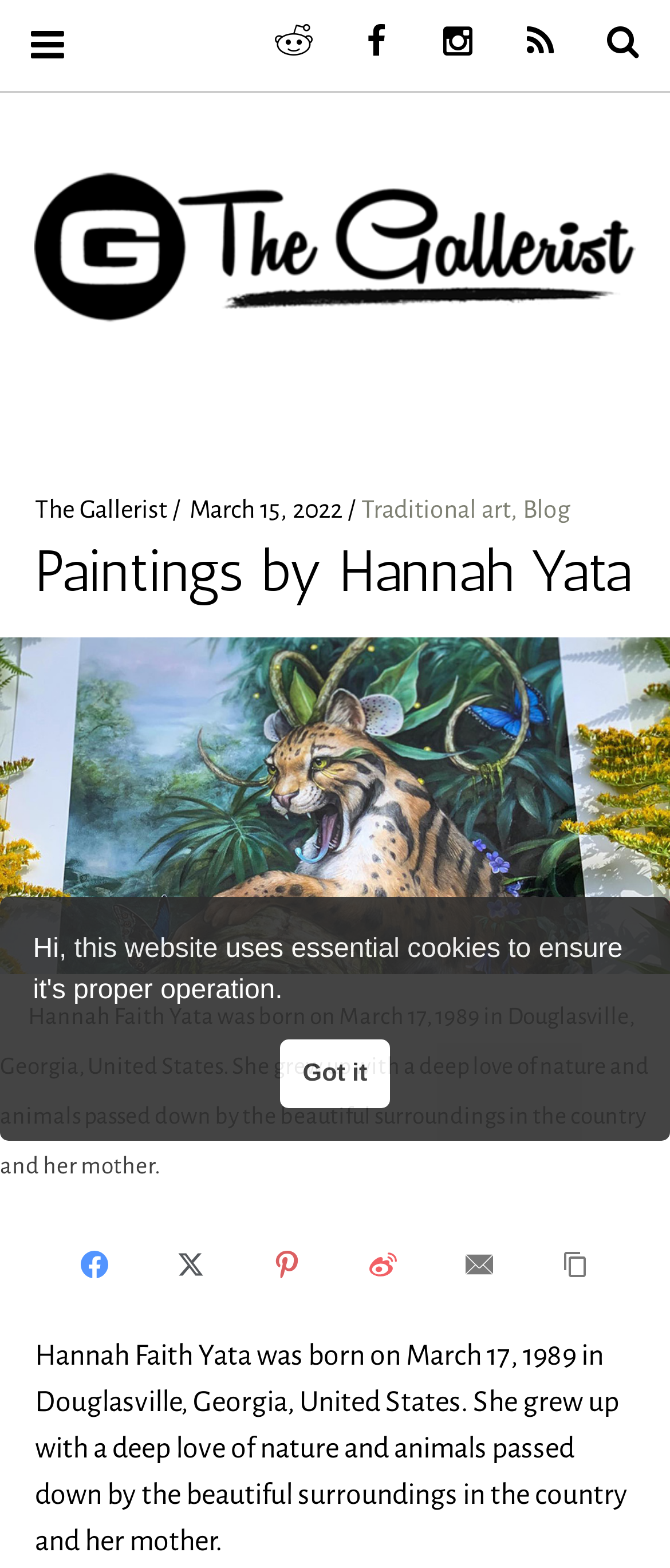Please specify the bounding box coordinates of the element that should be clicked to execute the given instruction: 'View Hannah Yata's paintings'. Ensure the coordinates are four float numbers between 0 and 1, expressed as [left, top, right, bottom].

[0.052, 0.342, 0.948, 0.386]